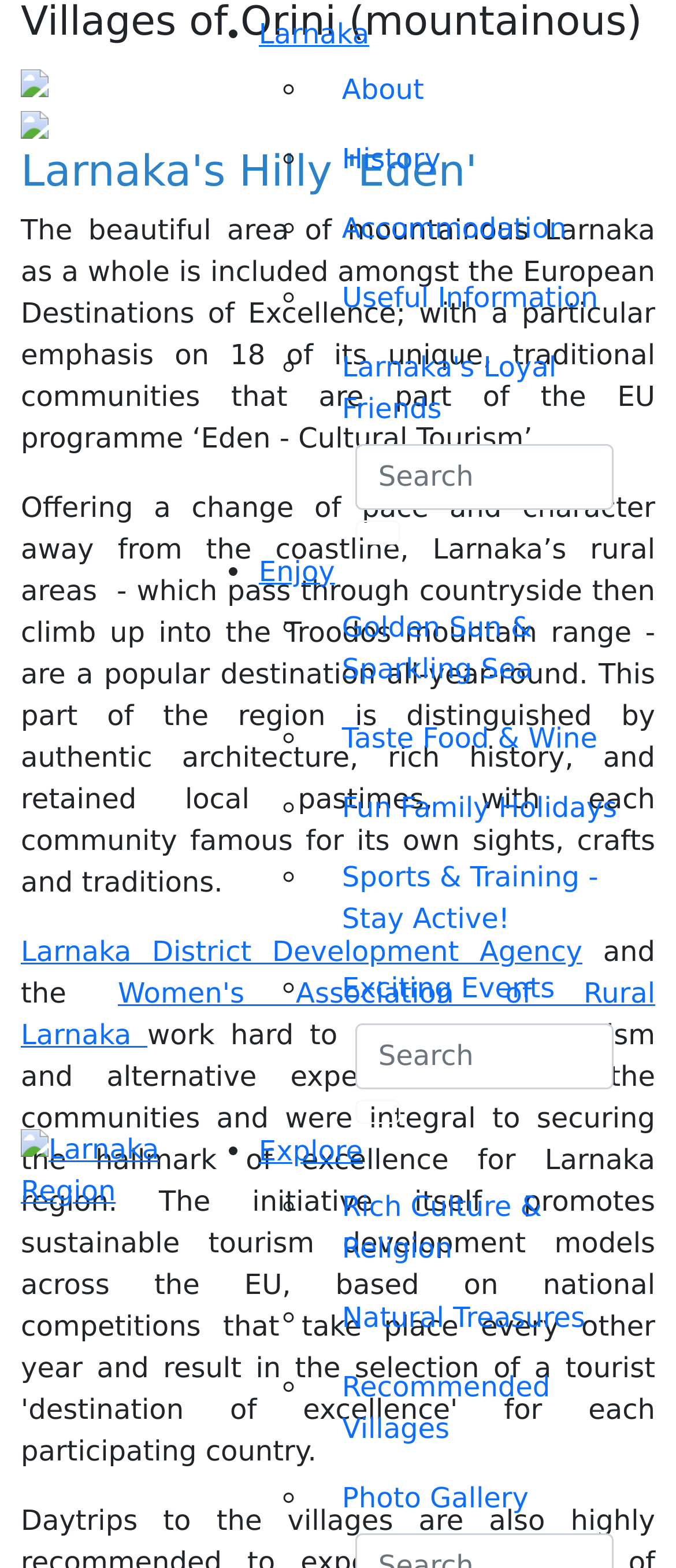How many links are there in the webpage?
Answer with a single word or short phrase according to what you see in the image.

17